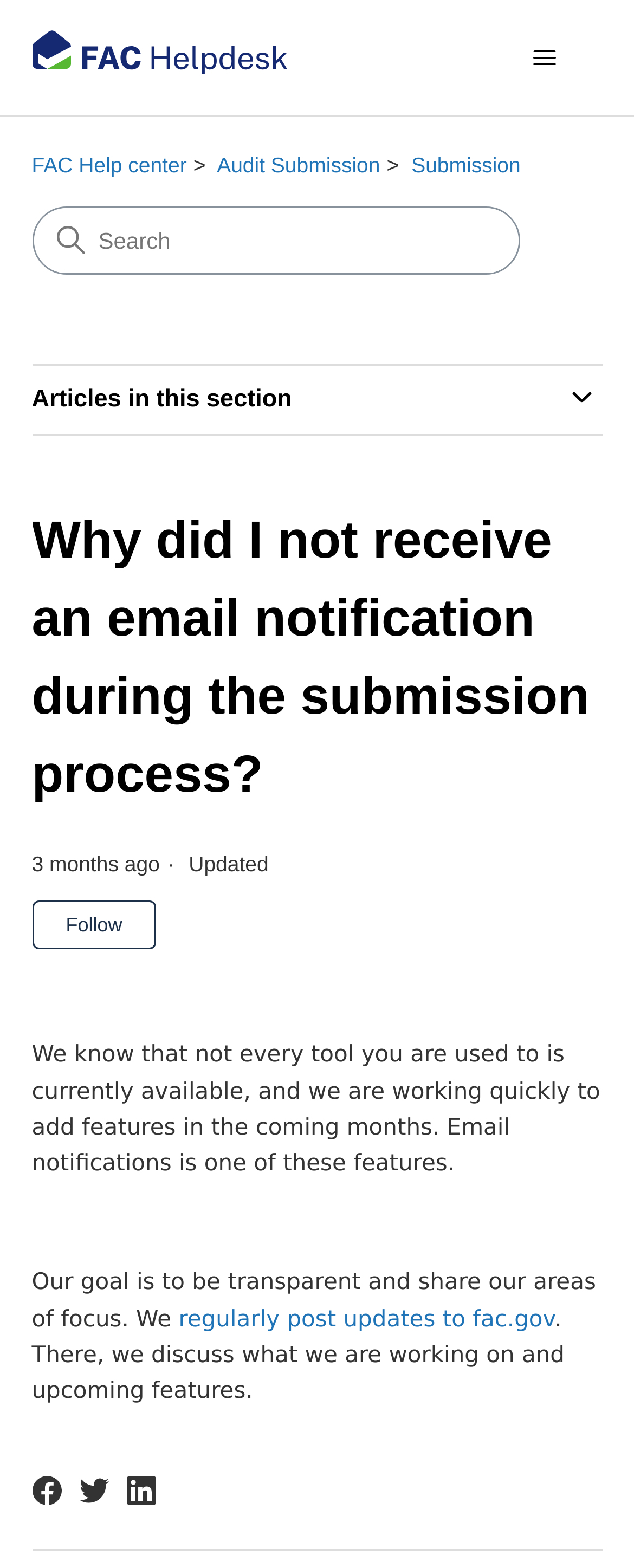Given the description of a UI element: "aria-label="LinkedIn"", identify the bounding box coordinates of the matching element in the webpage screenshot.

[0.2, 0.941, 0.246, 0.96]